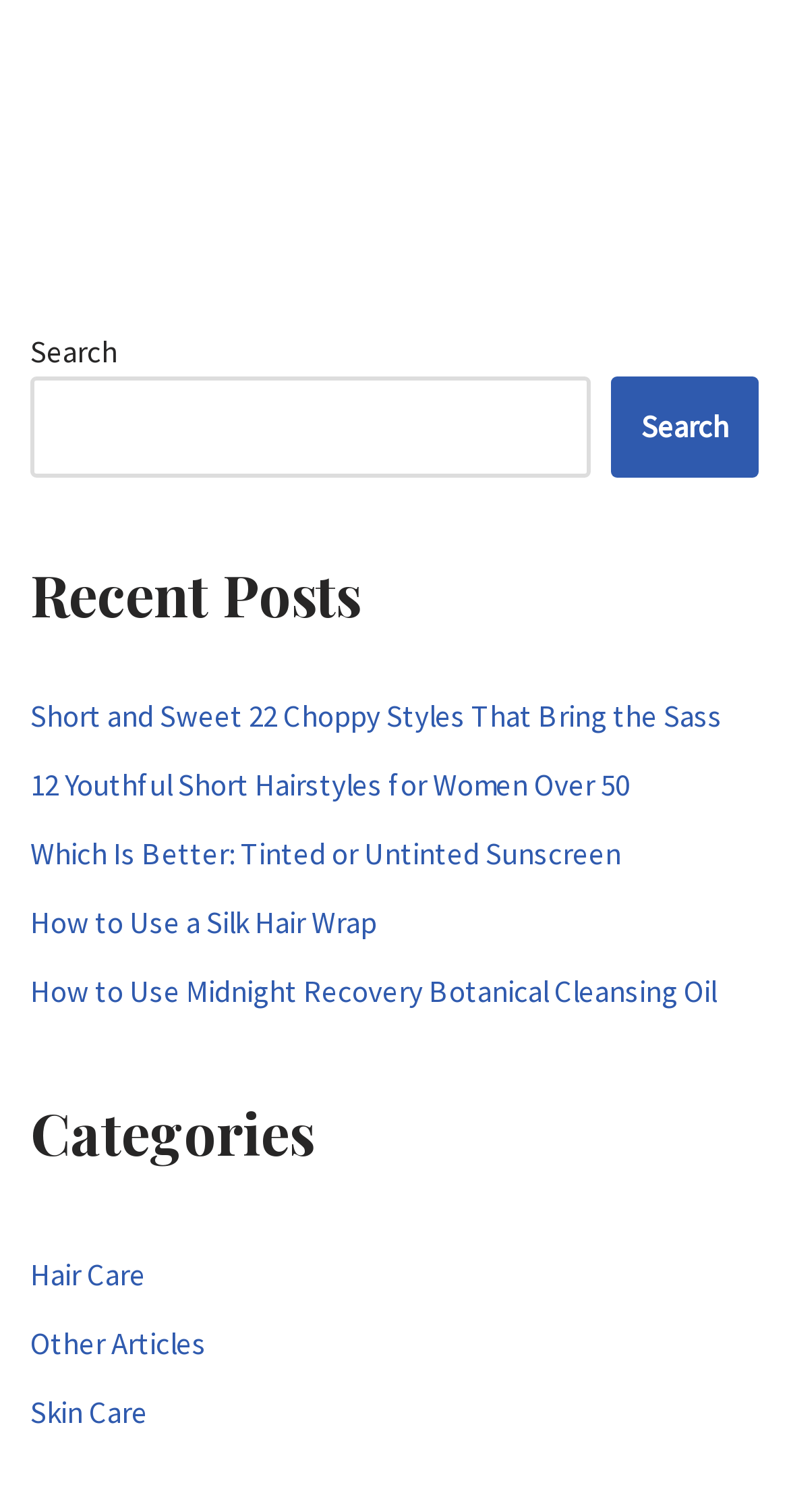What is the title of the first recent post? Using the information from the screenshot, answer with a single word or phrase.

Short and Sweet 22 Choppy Styles That Bring the Sass